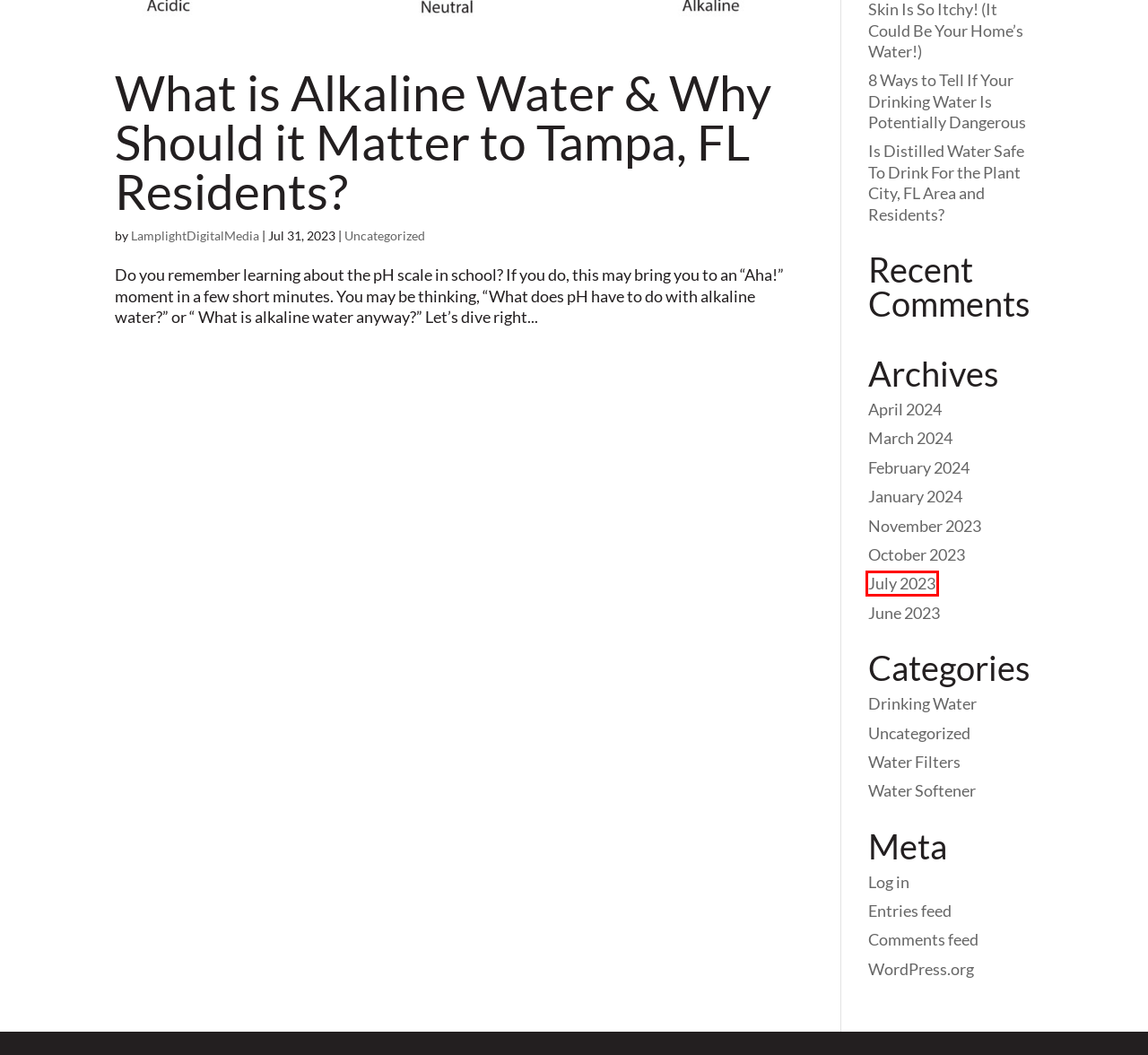You are provided with a screenshot of a webpage that includes a red rectangle bounding box. Please choose the most appropriate webpage description that matches the new webpage after clicking the element within the red bounding box. Here are the candidates:
A. April, 2024 | EcoWater Tampa
B. February, 2024 | EcoWater Tampa
C. Comments for EcoWater Tampa
D. March, 2024 | EcoWater Tampa
E. July, 2023 | EcoWater Tampa
F. November, 2023 | EcoWater Tampa
G. Blog Tool, Publishing Platform, and CMS – WordPress.org
H. LamplightDigitalMedia | EcoWater Tampa

E